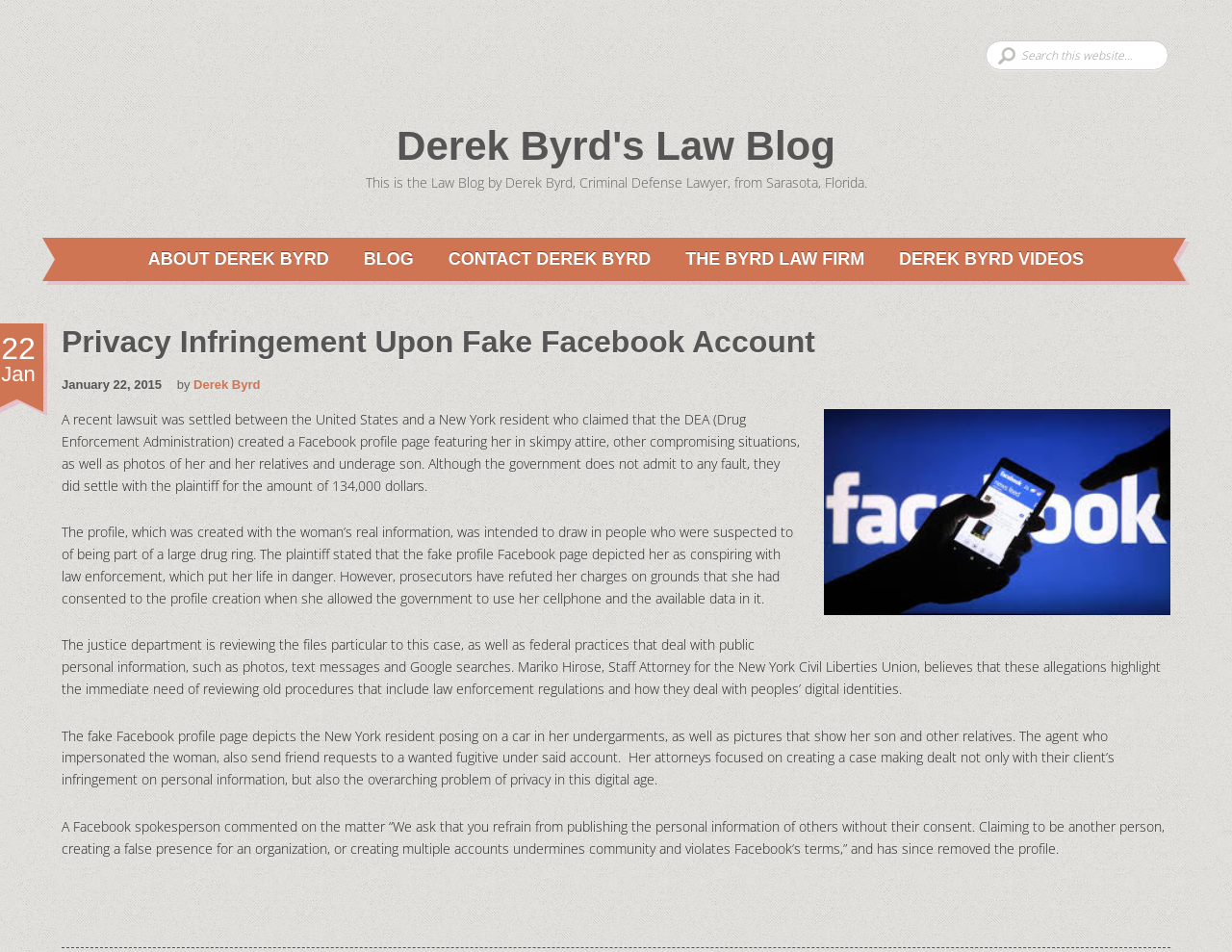Kindly provide the bounding box coordinates of the section you need to click on to fulfill the given instruction: "Search this website".

[0.8, 0.042, 0.948, 0.074]